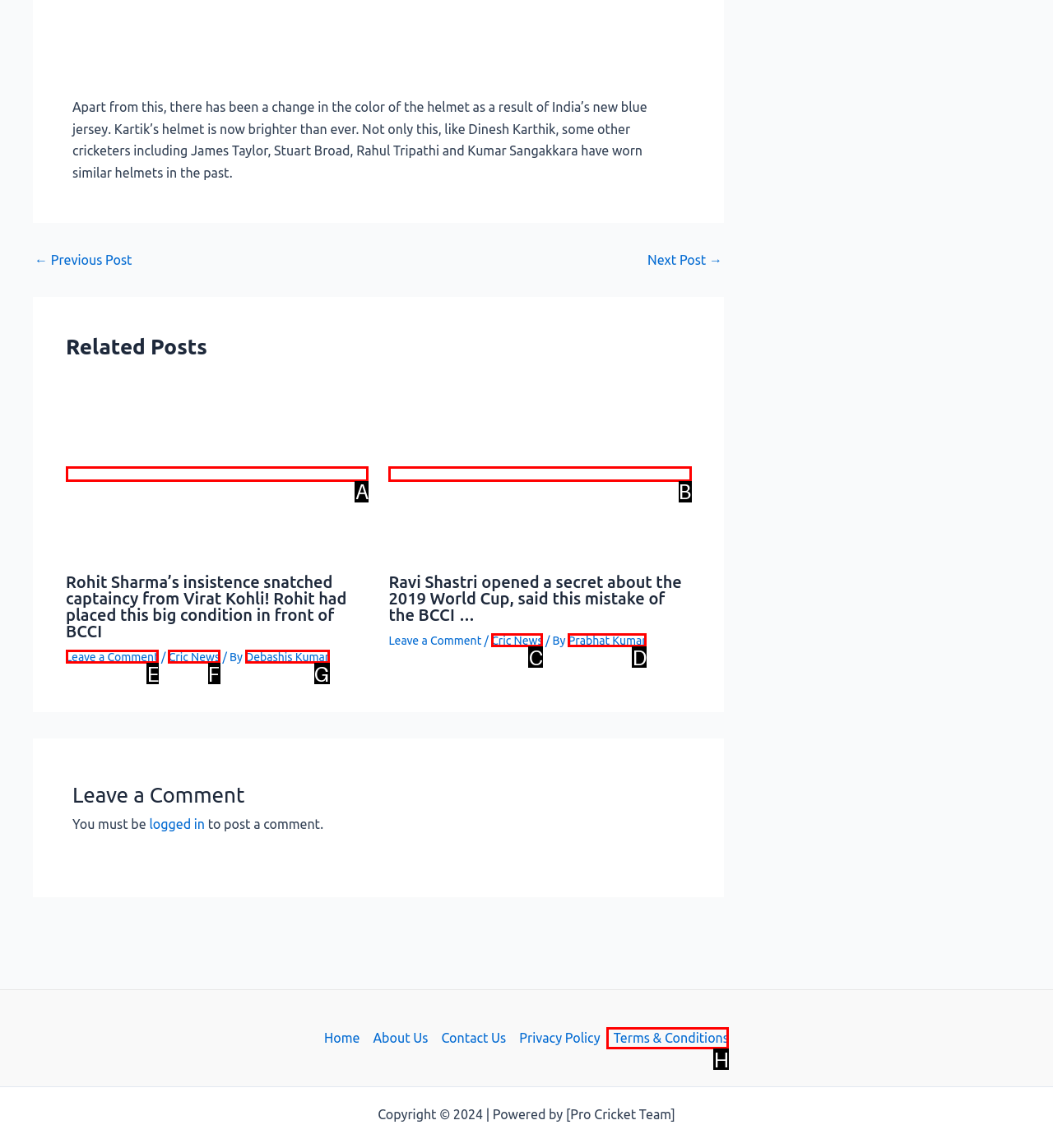Select the option that matches this description: Terms & Conditions
Answer by giving the letter of the chosen option.

H